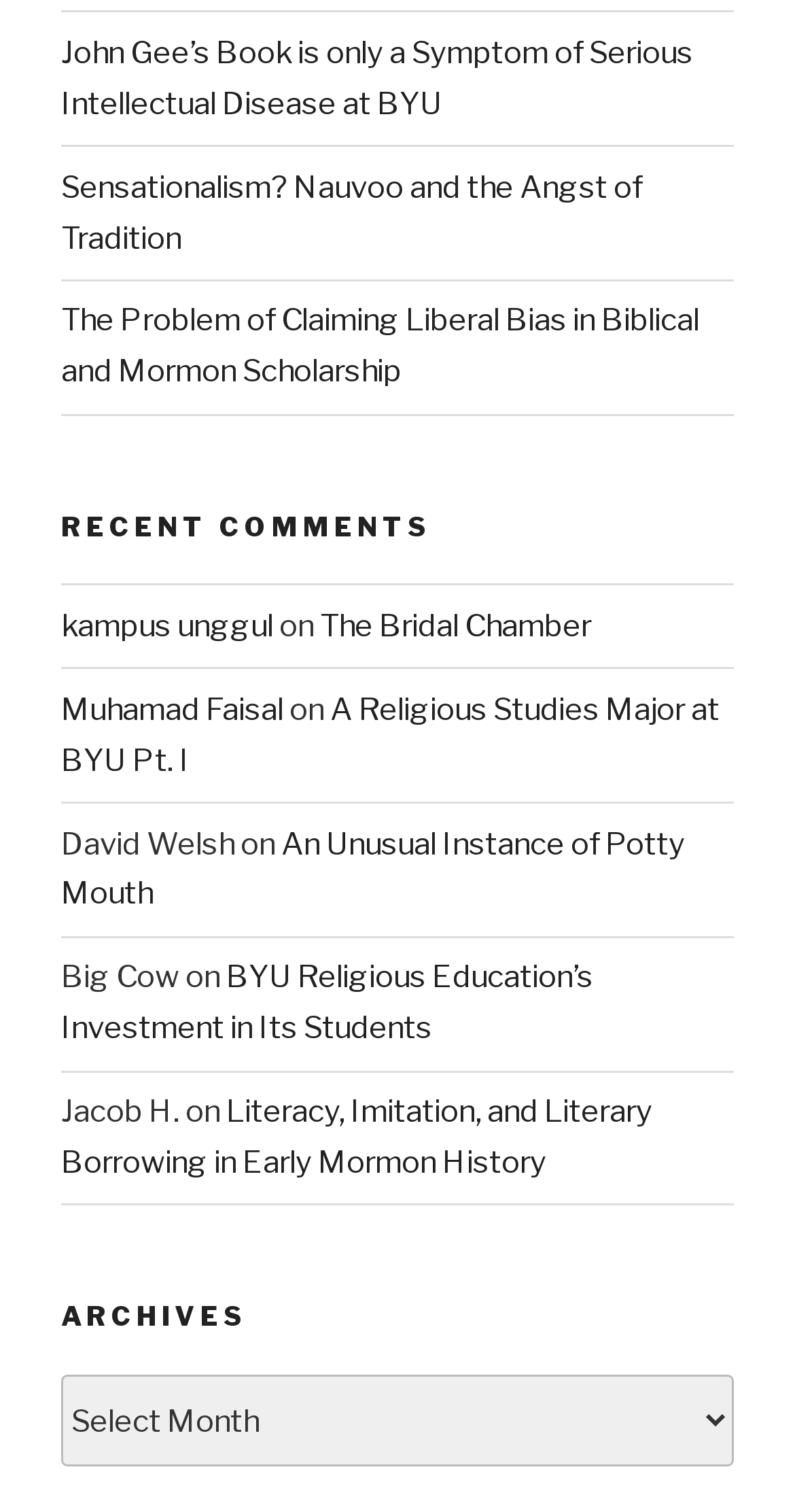How many comments are listed on the webpage?
Based on the screenshot, give a detailed explanation to answer the question.

I looked for the links and static text elements under the 'RECENT COMMENTS' heading and counted 7 of them, which I assume are comments.